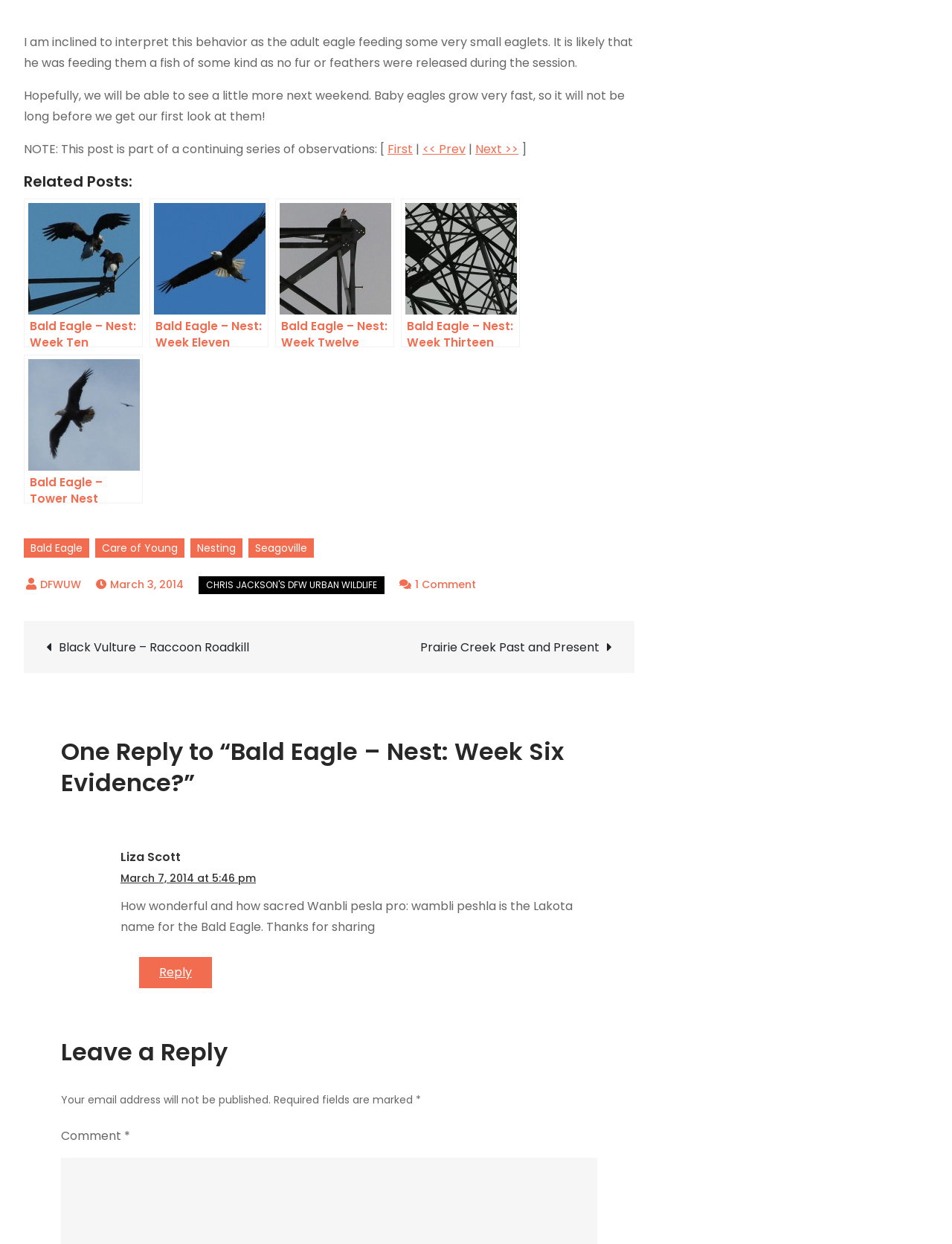Please determine the bounding box coordinates of the clickable area required to carry out the following instruction: "Click on 'Leave a Reply'". The coordinates must be four float numbers between 0 and 1, represented as [left, top, right, bottom].

[0.064, 0.833, 0.627, 0.858]